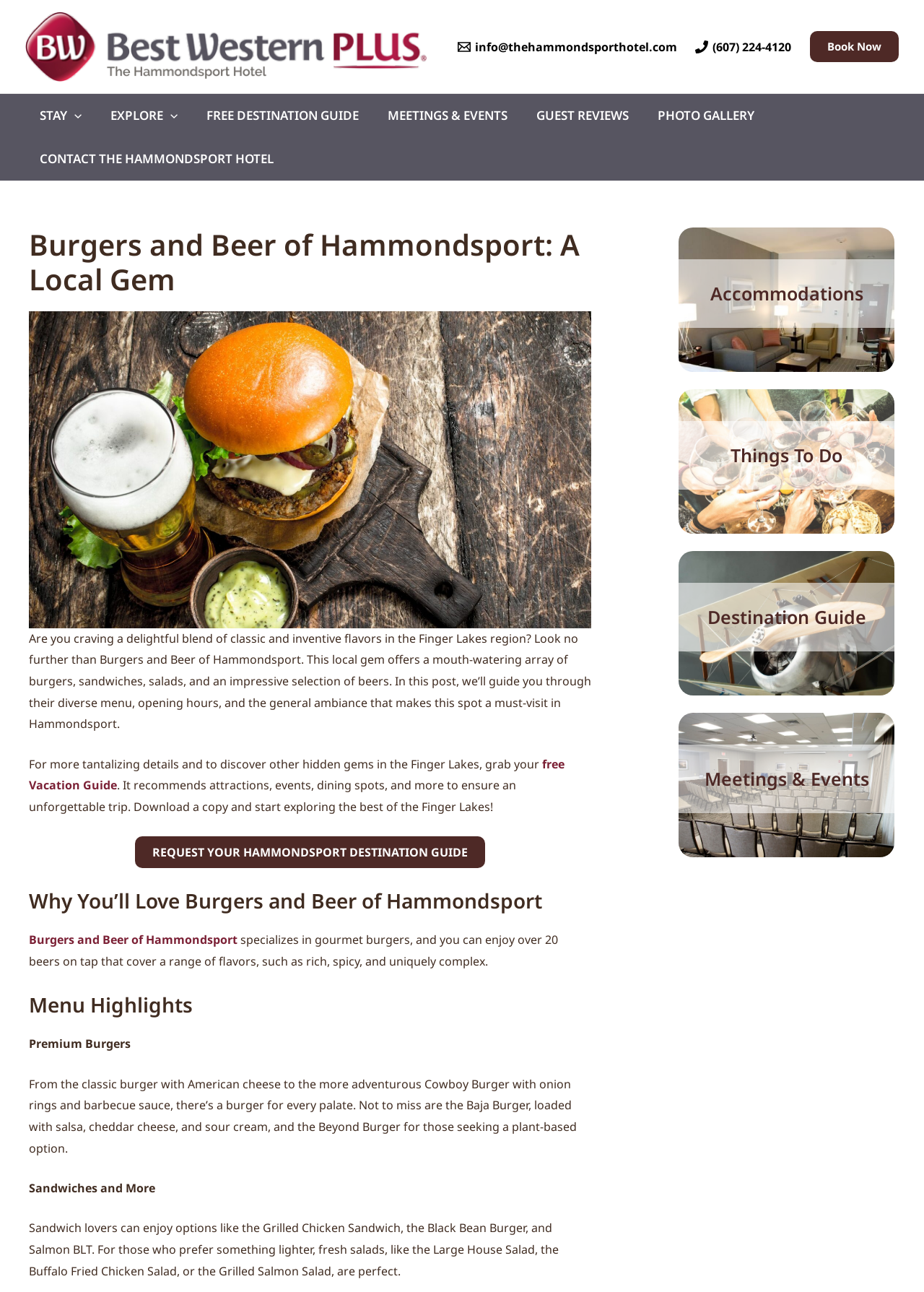Identify the bounding box coordinates for the UI element described as follows: Contact The Hammondsport Hotel. Use the format (top-left x, top-left y, bottom-right x, bottom-right y) and ensure all values are floating point numbers between 0 and 1.

[0.027, 0.106, 0.312, 0.14]